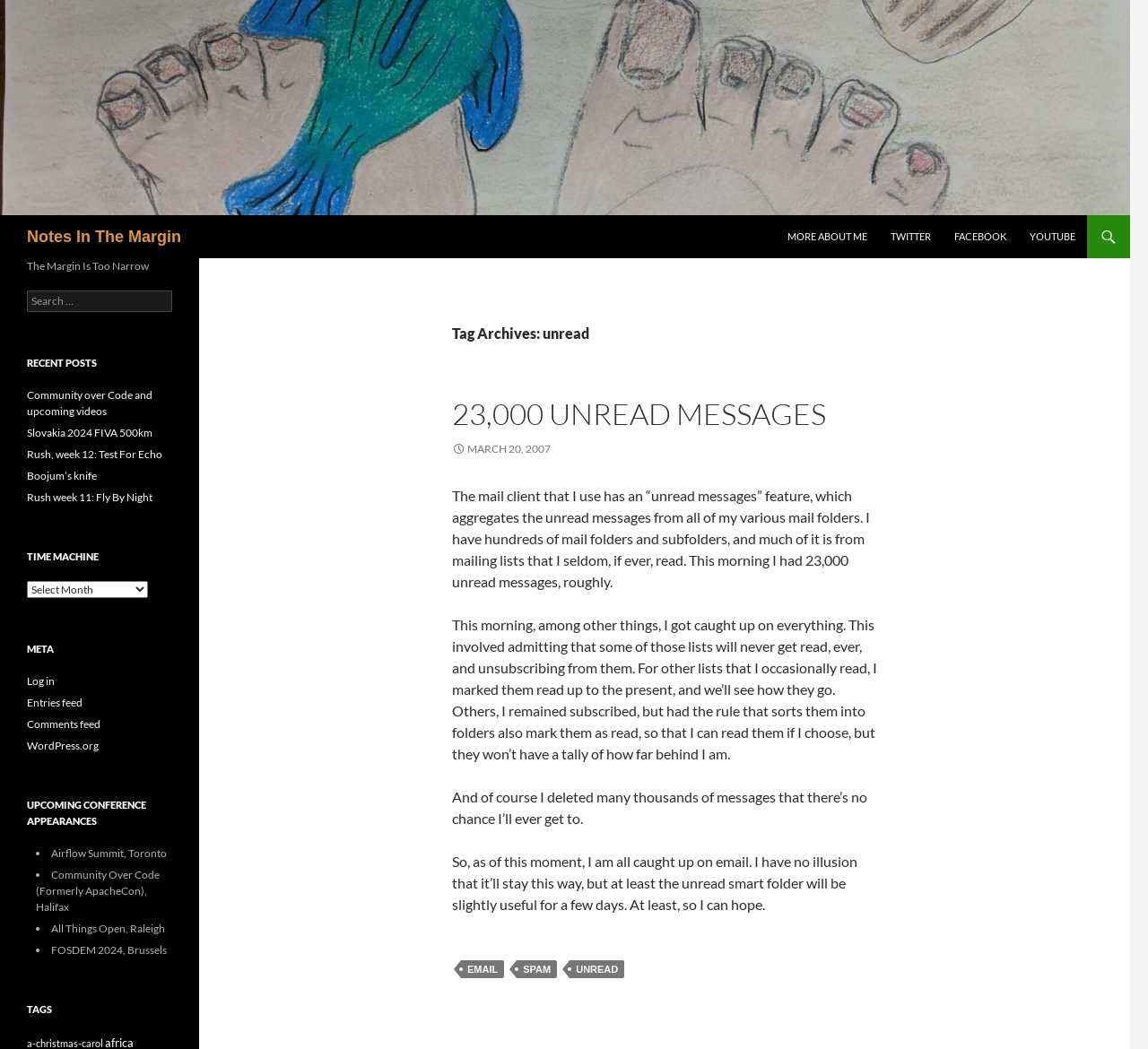Give a comprehensive overview of the webpage, including key elements.

The webpage is titled "unread | Notes In The Margin" and features a prominent header with the same title. Below the header, there is a search bar and a series of links, including "MORE ABOUT ME", "TWITTER", "FACEBOOK", and "YOUTUBE". 

The main content area is divided into two sections. The left section contains a header with the title "Tag Archives: unread" and an article with a heading "23,000 UNREAD MESSAGES". The article discusses the author's experience with managing unread emails and their decision to unsubscribe from certain mailing lists and delete thousands of messages. 

The right section contains a series of headings and links, including "The Margin Is Too Narrow", "RECENT POSTS", "TIME MACHINE", "META", and "UPCOMING CONFERENCE APPEARANCES". The "RECENT POSTS" section lists several links to recent articles, while the "TIME MACHINE" section appears to be a dropdown menu. The "META" section contains links to log in, entries feed, comments feed, and WordPress.org. The "UPCOMING CONFERENCE APPEARANCES" section lists several conference appearances by the author. 

At the bottom of the page, there is a footer section with links to "EMAIL", "SPAM", and "UNREAD".